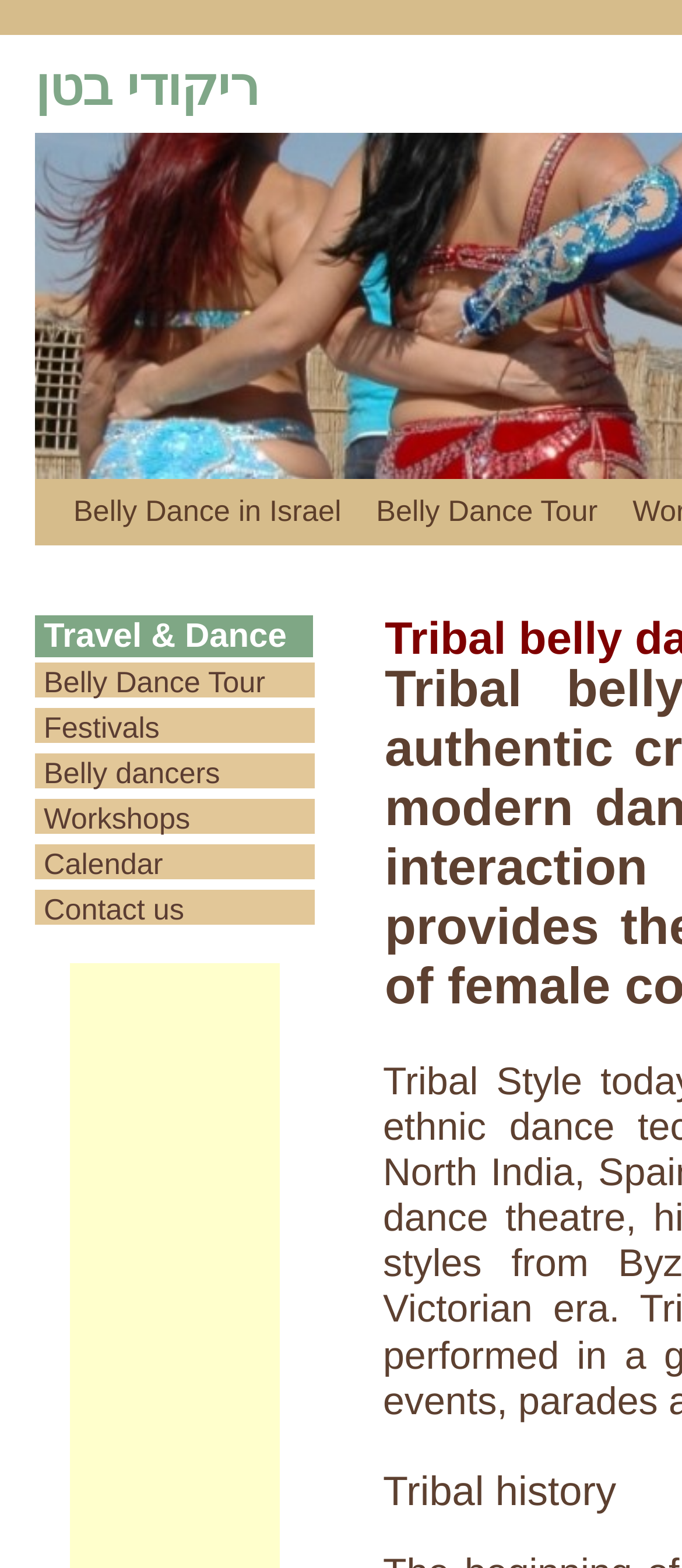Using the elements shown in the image, answer the question comprehensively: What is the likely purpose of the 'Contact us' link?

The 'Contact us' link is typically used to provide a way for users to contact the website administrators or owners. Given its placement at the bottom of the 'Travel & Dance' section, it is likely that this link serves a similar purpose, allowing users to get in touch with the website administrators for questions or inquiries.